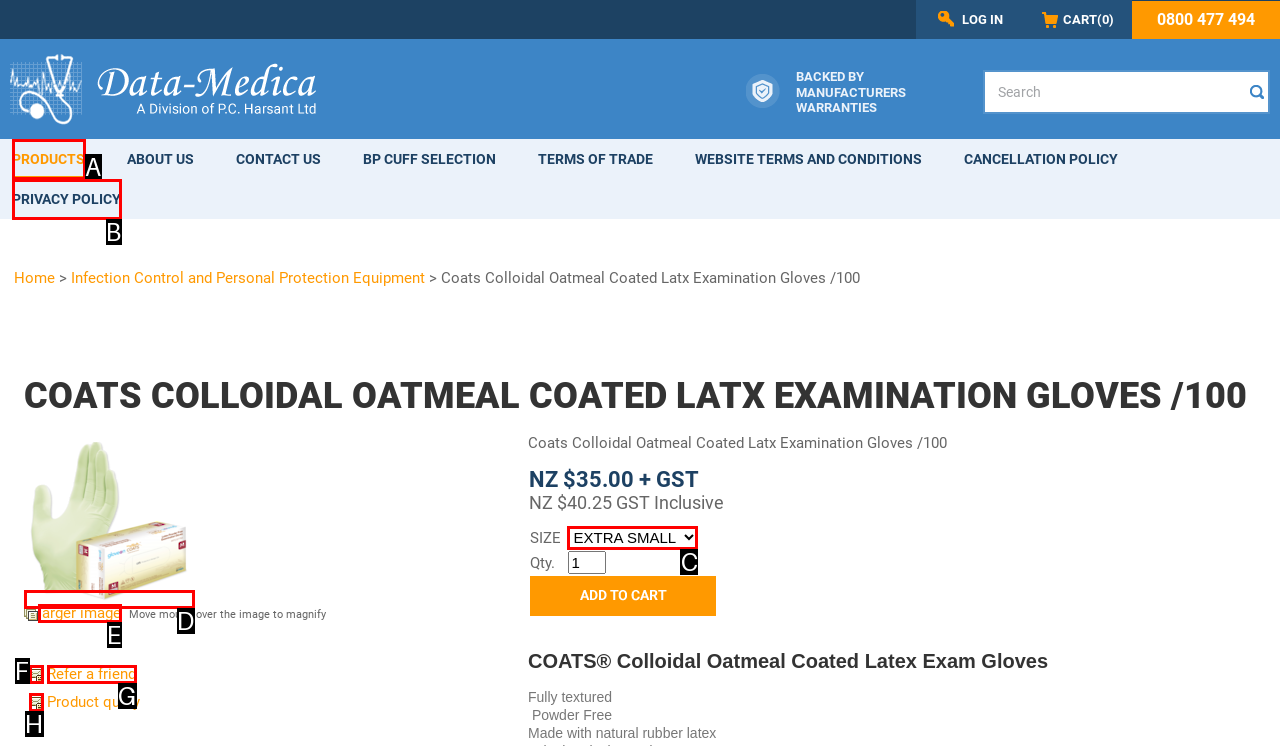To perform the task "Select size", which UI element's letter should you select? Provide the letter directly.

C